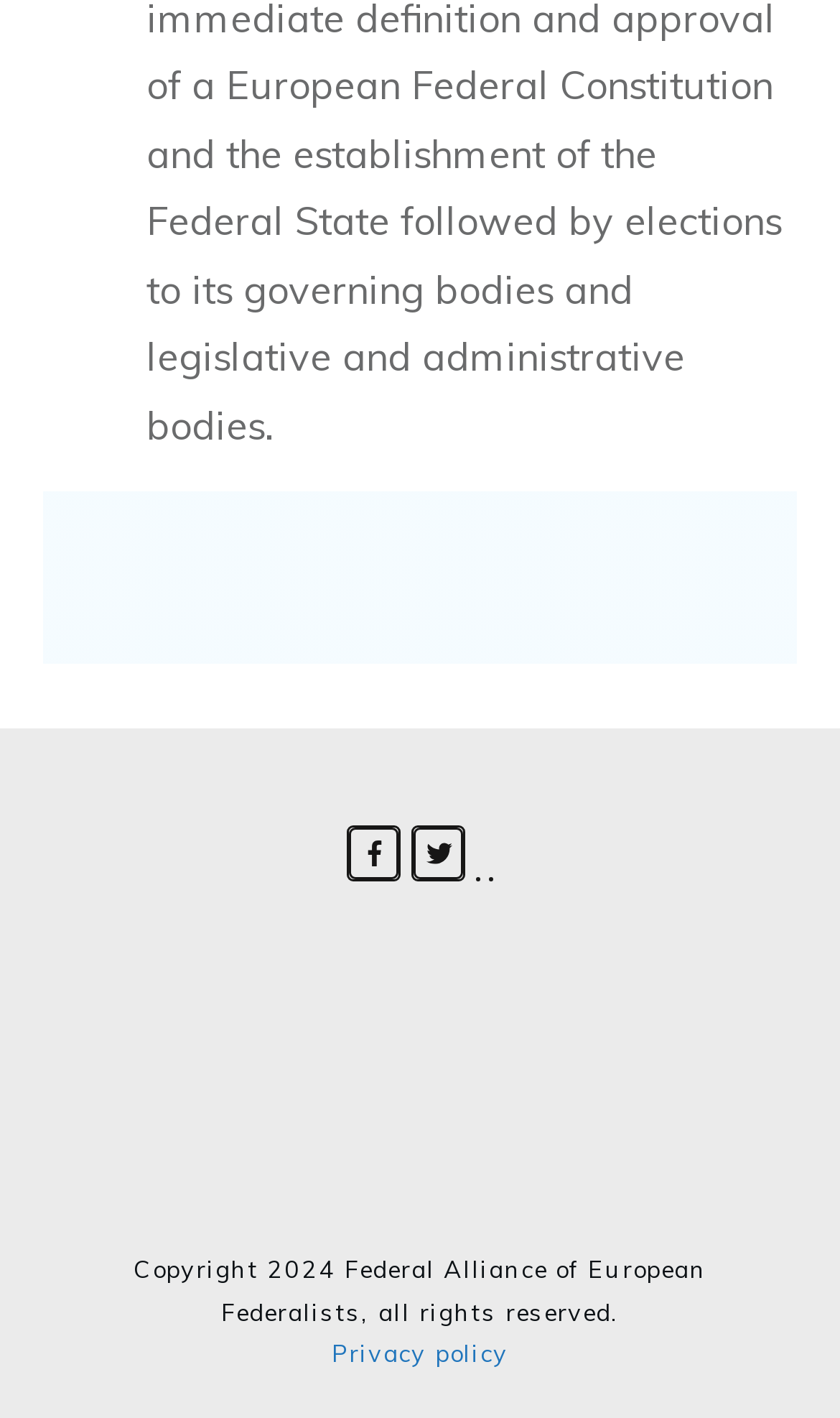What is the year of copyright?
Look at the image and respond with a one-word or short phrase answer.

2024